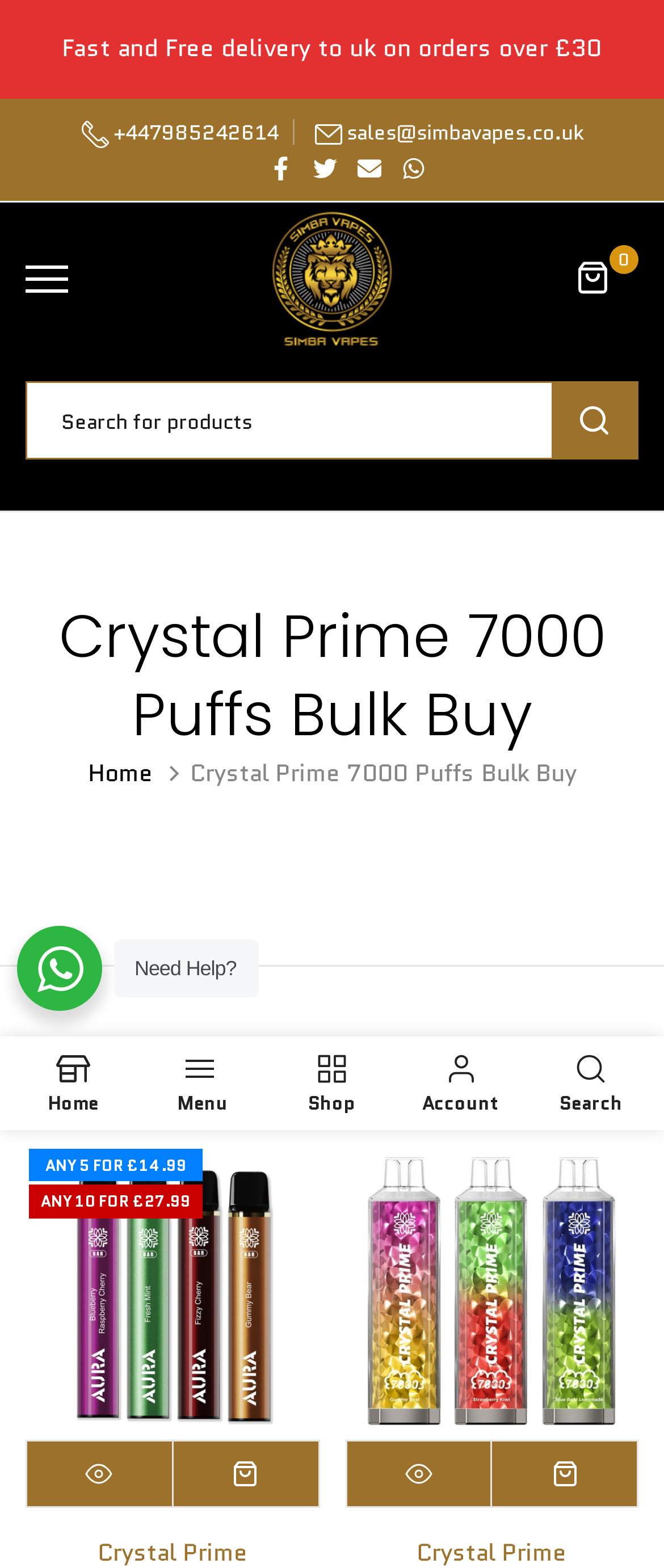Given the element description "Home", identify the bounding box of the corresponding UI element.

[0.132, 0.481, 0.229, 0.507]